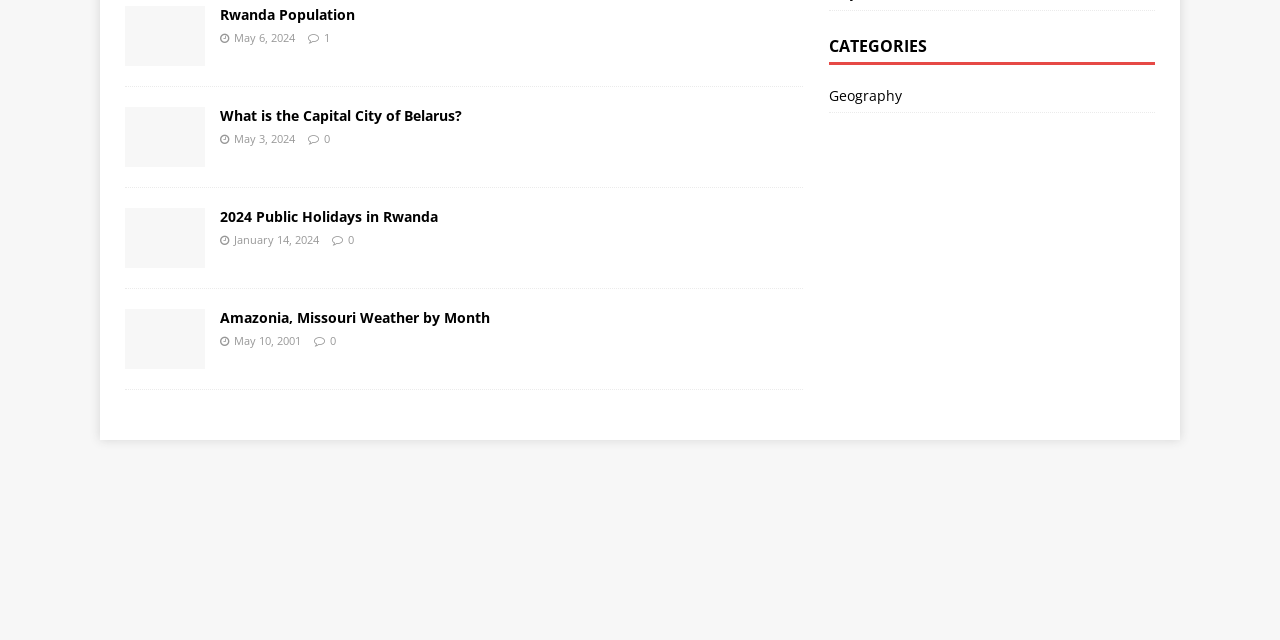Using the description "Rwanda Population", locate and provide the bounding box of the UI element.

[0.172, 0.007, 0.277, 0.037]